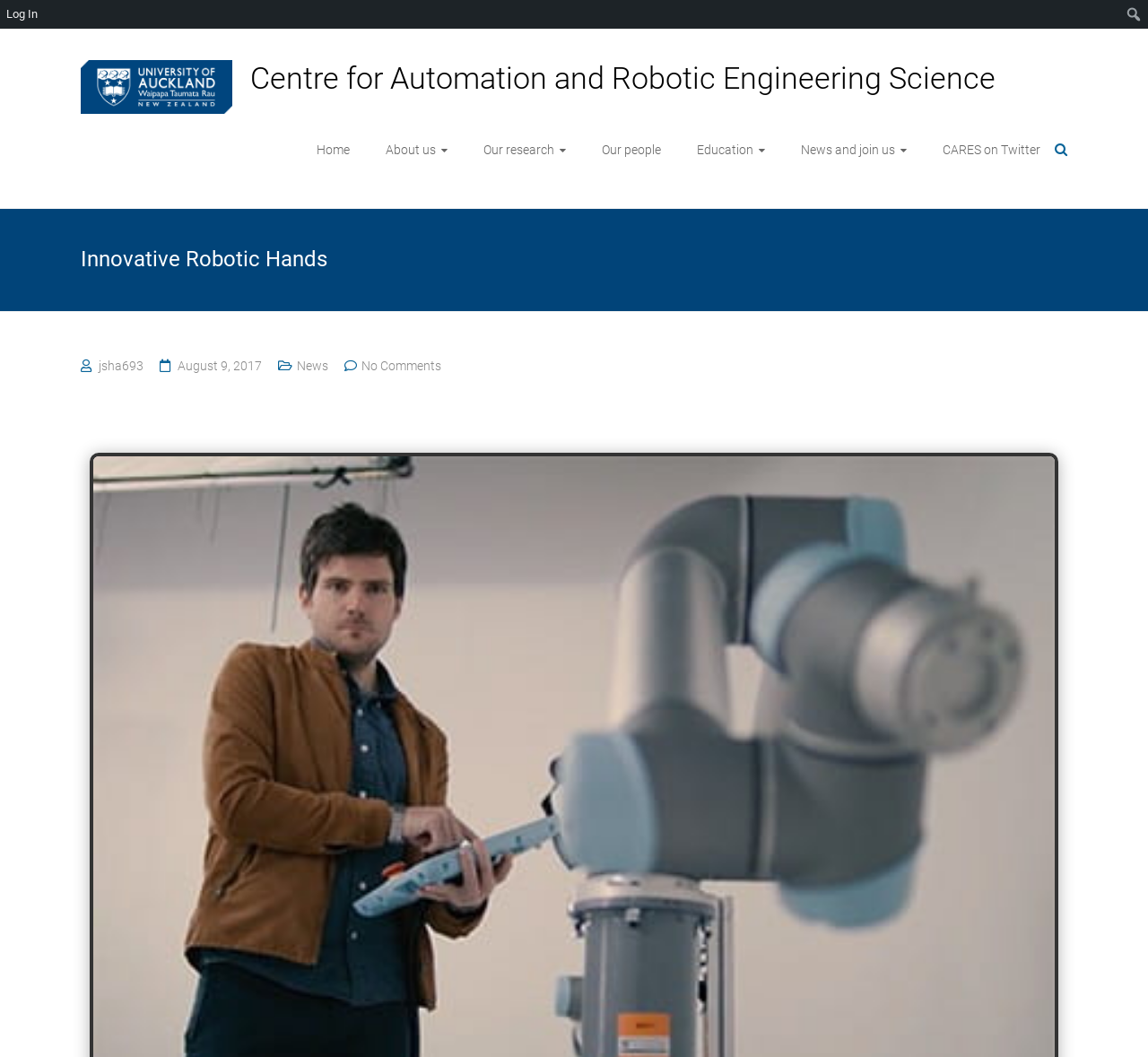Please identify the bounding box coordinates of where to click in order to follow the instruction: "go to home page".

[0.276, 0.112, 0.305, 0.171]